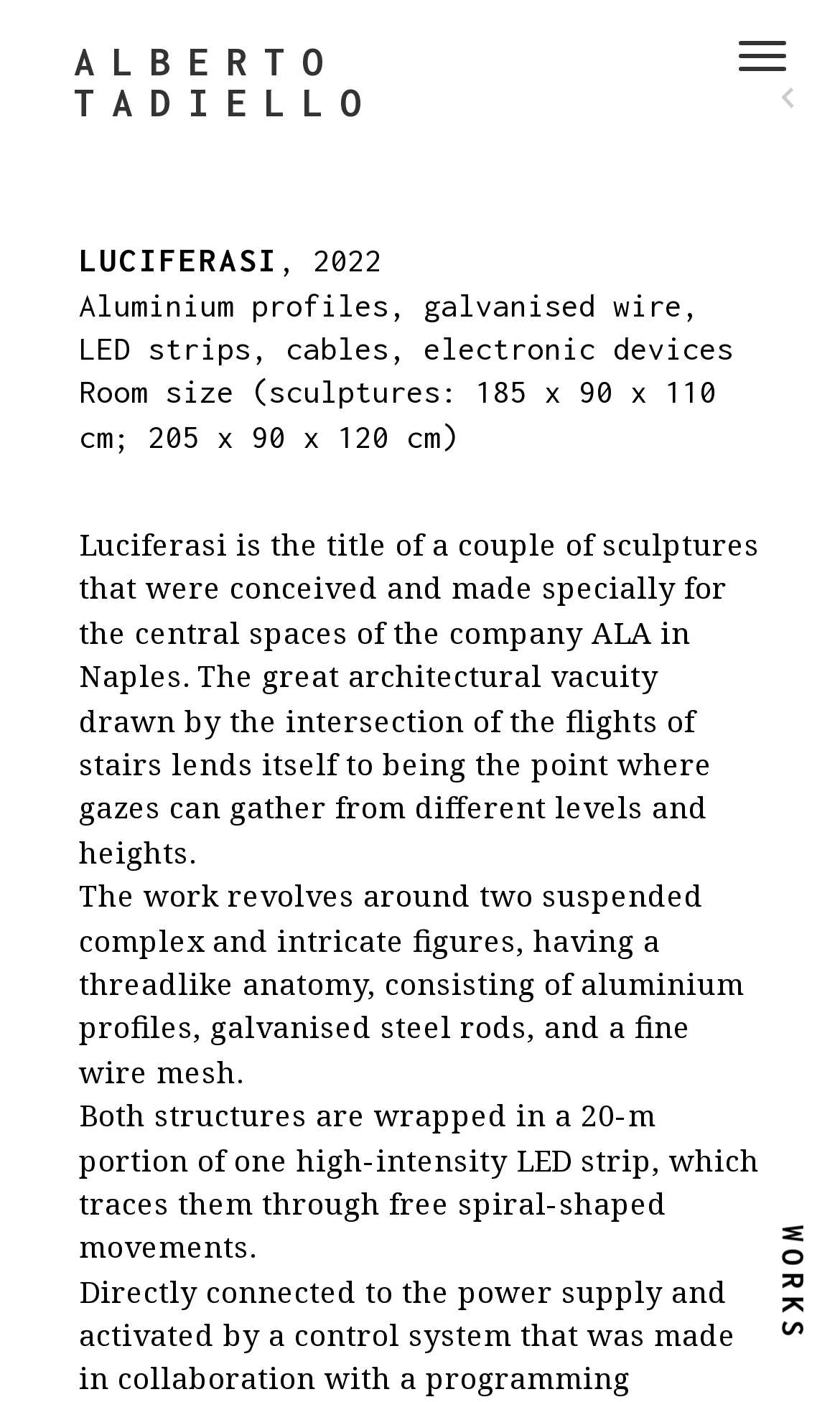Summarize the webpage with a detailed and informative caption.

The webpage is about Alberto Tadiello's artwork, specifically the sculptures titled "Luciferasi". At the top of the page, there is a header section with a button on the right side. Below the header, the artist's name "ALBERTO TADIELLO" is prominently displayed in a large font.

On the top-right corner, there is a heading "WORKS" with a smaller font size. Below this heading, there is a section dedicated to the "Luciferasi" artwork. This section has a heading "LUCIFERASI" followed by the year "2022" and a brief description of the materials used in the sculpture. 

The main text about the artwork is divided into three paragraphs. The first paragraph explains the context in which the sculptures were created, specifically the central spaces of the company ALA in Naples. The second paragraph describes the sculptures themselves, highlighting their complex and intricate figures made of aluminium profiles, galvanised steel rods, and a fine wire mesh. The third paragraph details the use of a high-intensity LED strip to wrap the structures.

Throughout the page, the text is arranged in a clear and organized manner, making it easy to follow the description of the artwork.